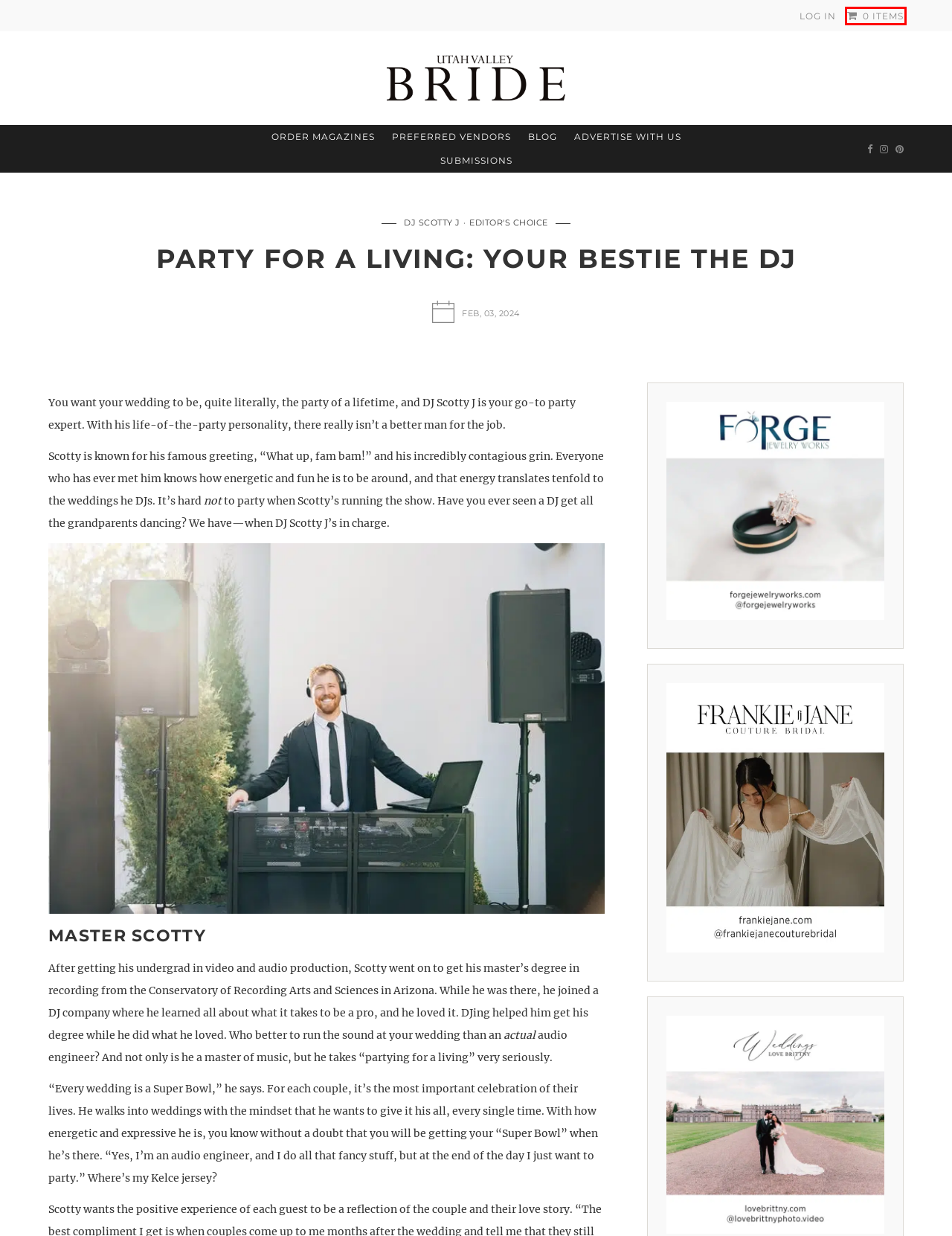You have a screenshot of a webpage with a red bounding box around an element. Identify the webpage description that best fits the new page that appears after clicking the selected element in the red bounding box. Here are the candidates:
A. Paper Suites – Utah Valley Bride
B. Editor’s Choice – Utah Valley Bride
C. Utah Valley Bride – Utah Valley Bride
D. Professional Services – Utah Valley Bride
E. My account – Utah Valley Bride
F. DJ Scotty J – Utah Valley Bride
G. New Year, New Us – Utah Valley Bride
H. Cart – Utah Valley Bride

H